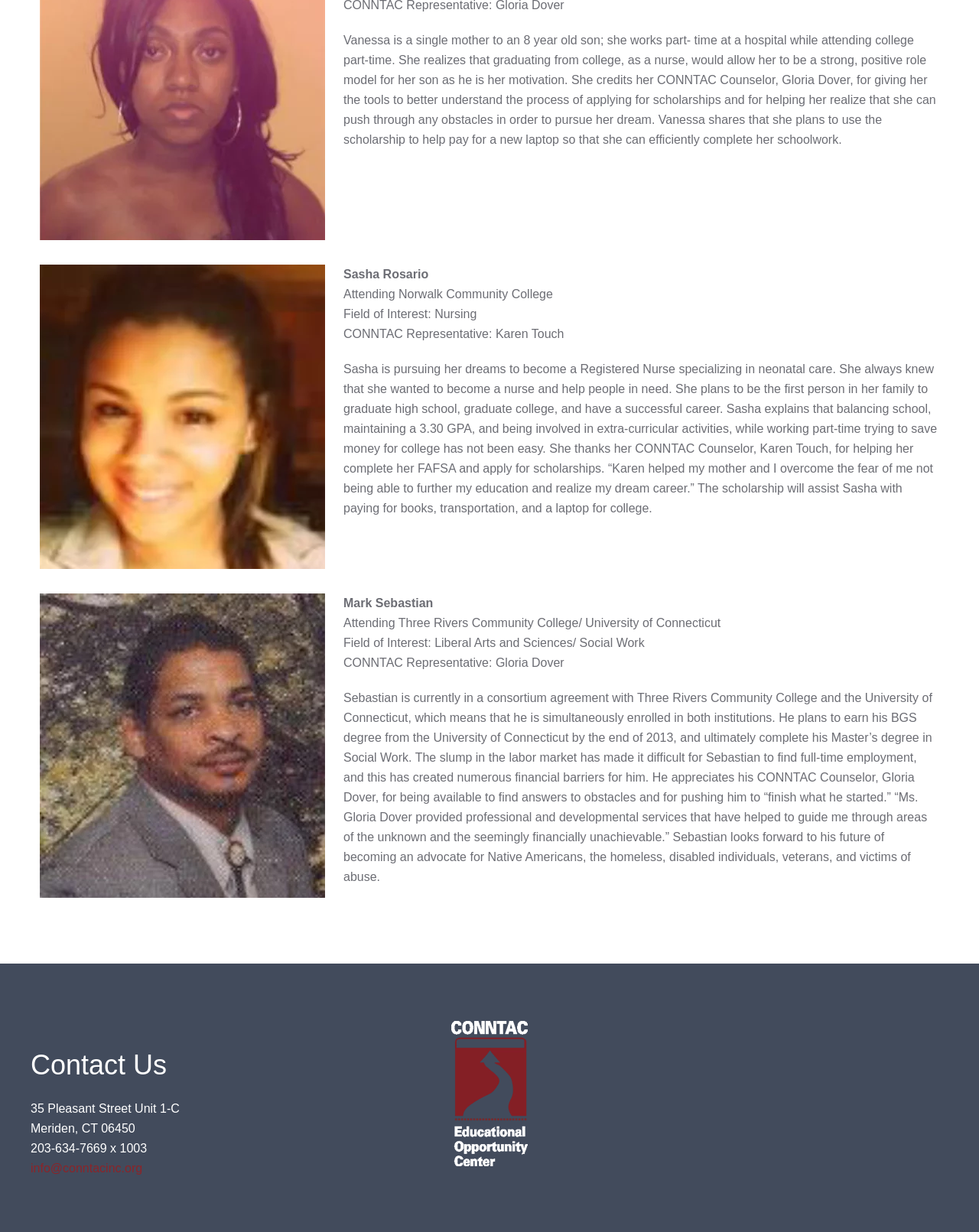What is the phone number of CONNTAC Inc.?
Can you offer a detailed and complete answer to this question?

The phone number of CONNTAC Inc. is obtained from the StaticText element with OCR text '203-634-7669 x 1003', which is located in the contentinfo section of the webpage.